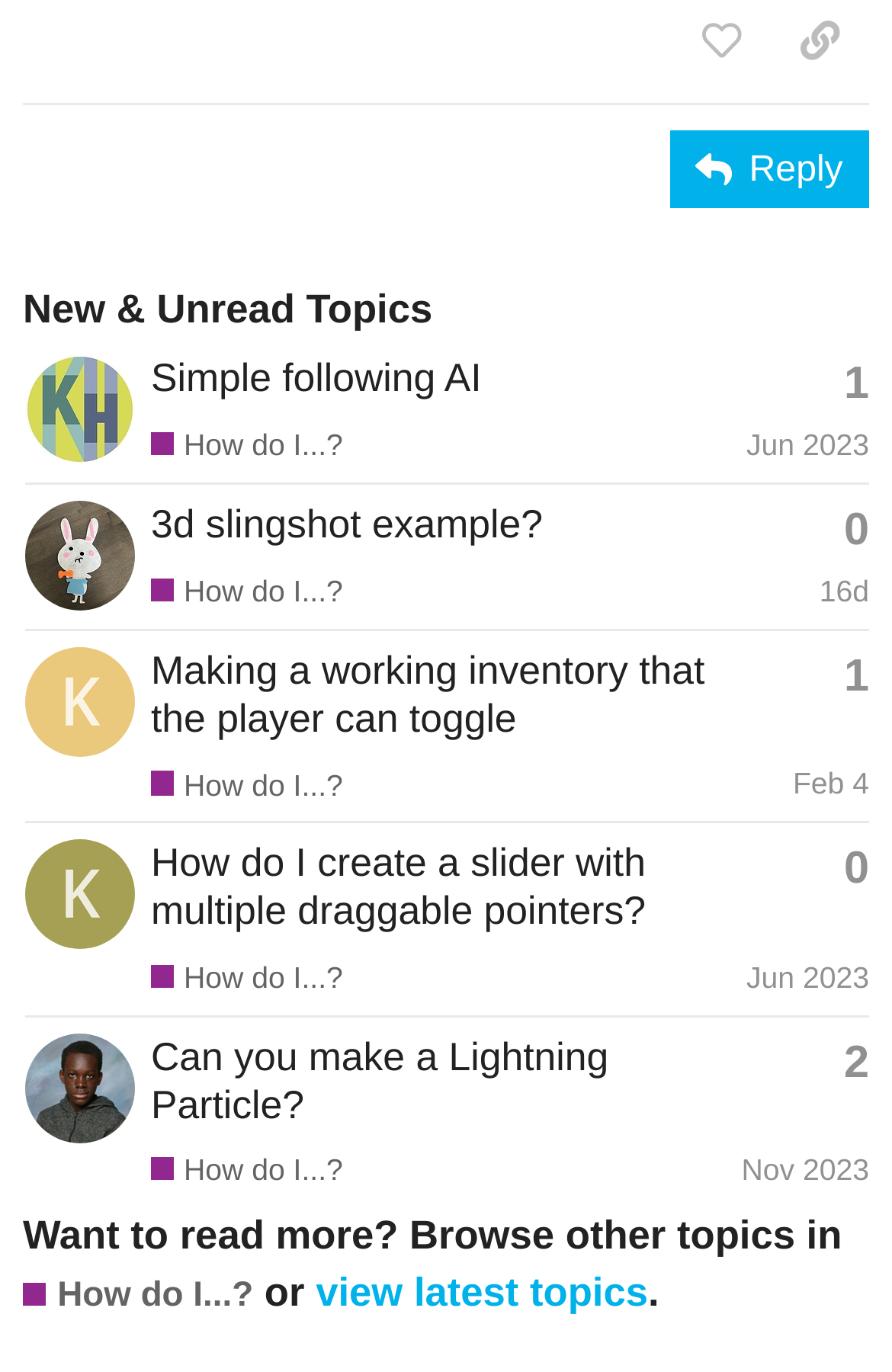Find the bounding box coordinates of the element you need to click on to perform this action: 'Click the 'Reply' button'. The coordinates should be represented by four float values between 0 and 1, in the format [left, top, right, bottom].

[0.751, 0.095, 0.974, 0.152]